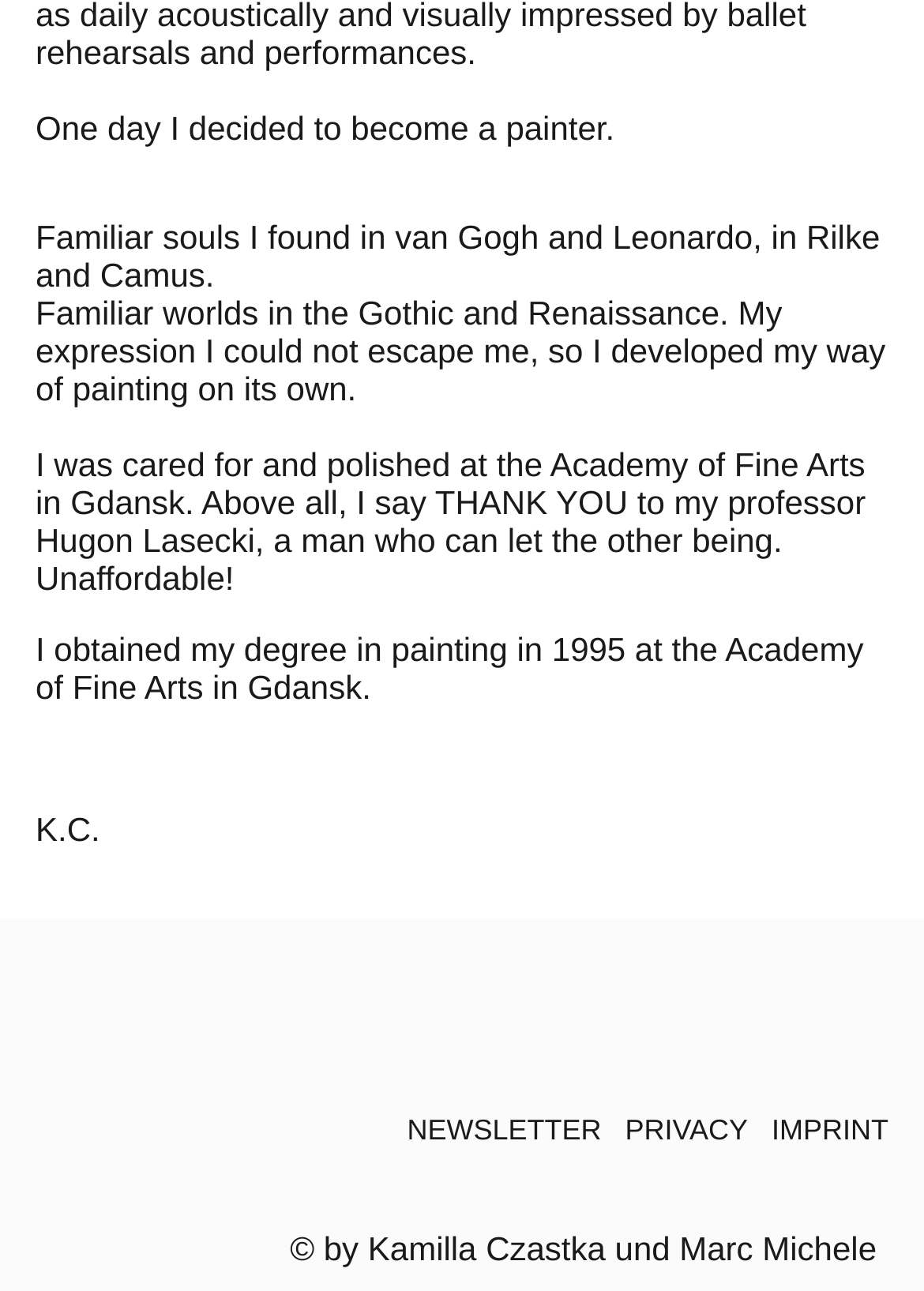Using the information in the image, give a comprehensive answer to the question: 
What is the author's profession?

The author mentions that they decided to become a painter, indicating that painting is their profession.